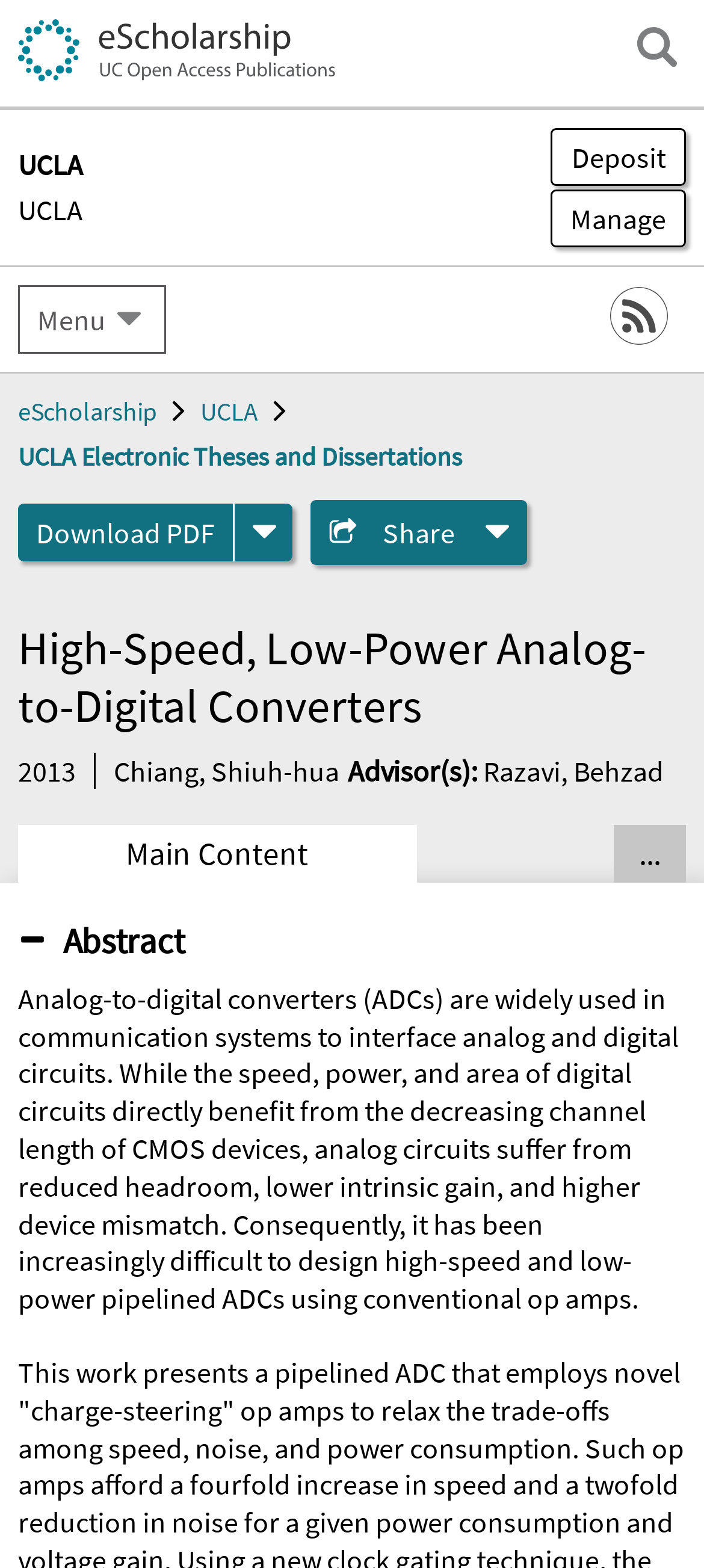Locate the bounding box of the user interface element based on this description: "Deposit".

[0.782, 0.093, 0.974, 0.145]